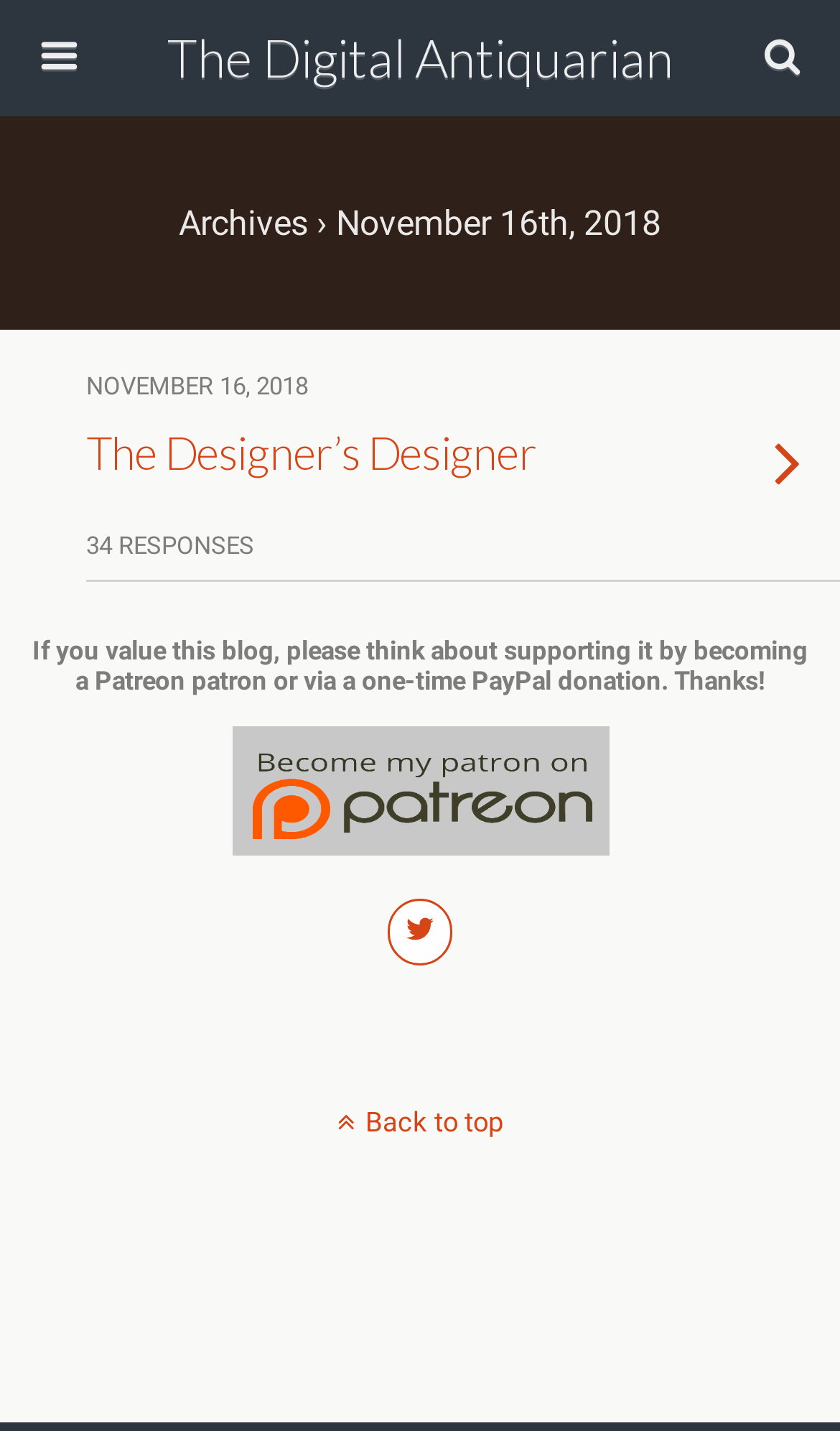Identify the bounding box for the described UI element: "name="et_pb_contact_message_0" placeholder="Message"".

None